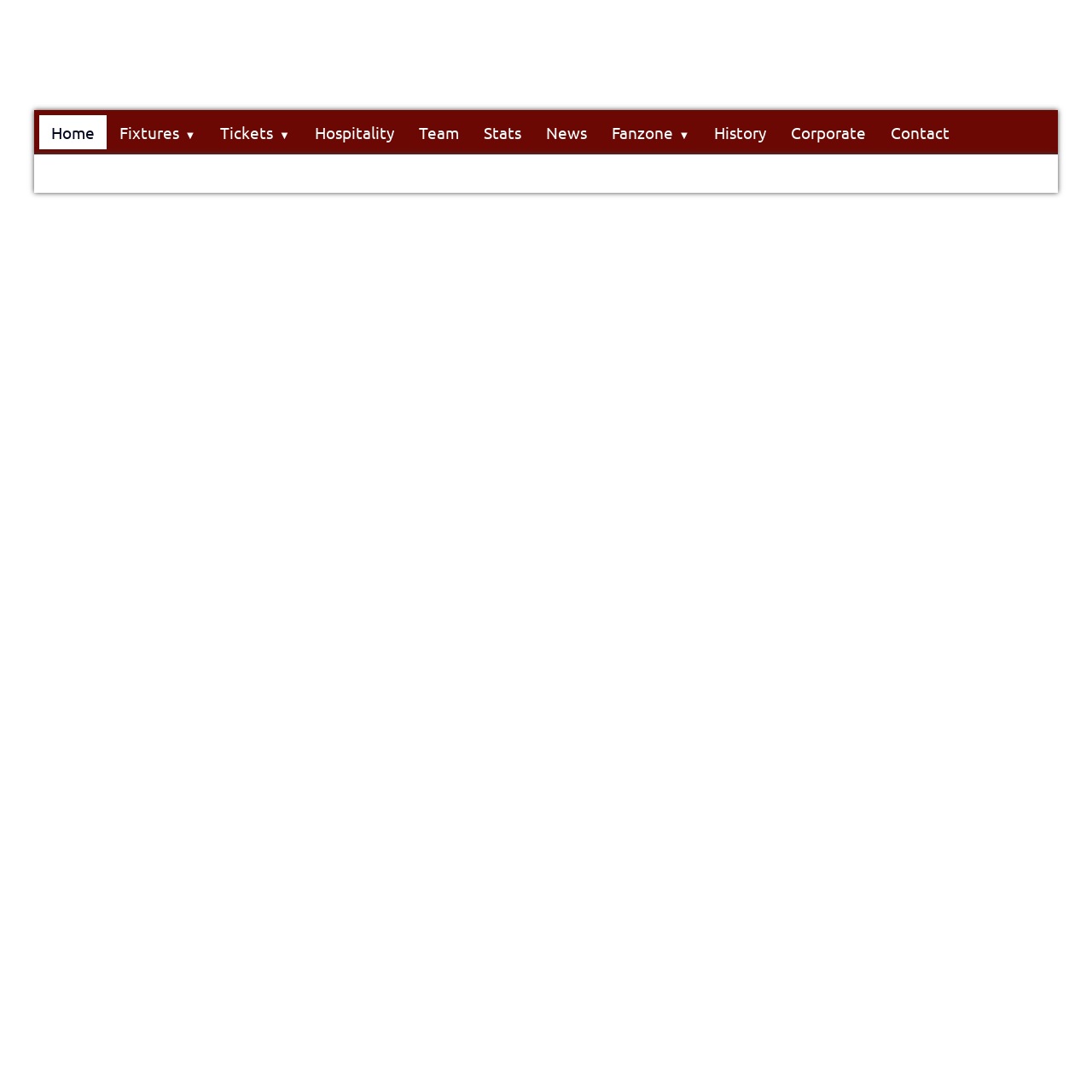By analyzing the image, answer the following question with a detailed response: How many social media links are present on the webpage?

I found a LayoutTable with bounding box coordinates [0.717, 0.009, 0.968, 0.035] that contains social media links. Within this table, I identified four LayoutTableCells with links to 'our twitter', 'our facebook page', 'youtube', and 'instagram'. Each of these cells contains an image and a link, indicating the presence of four social media links.